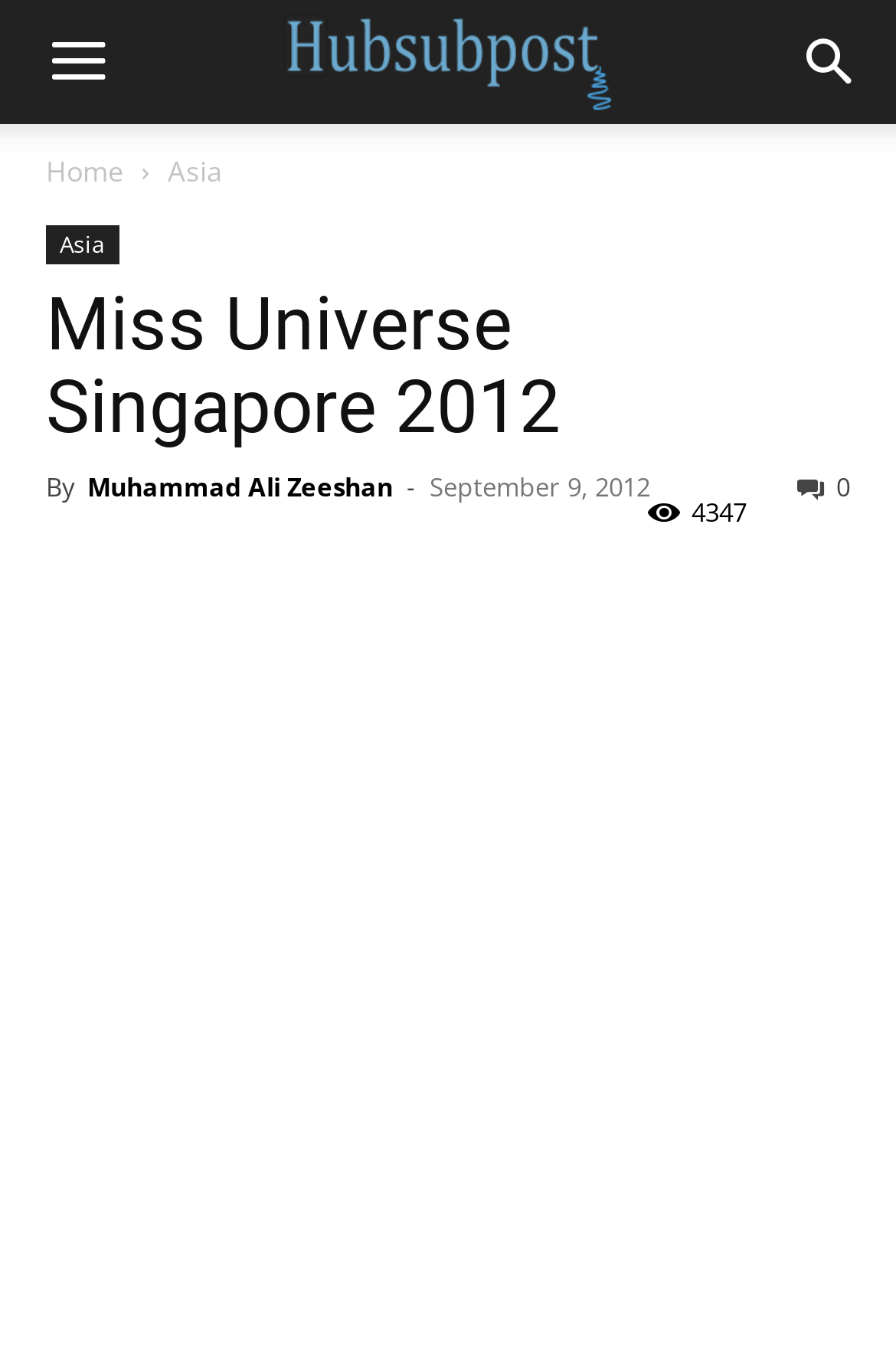Determine the bounding box coordinates for the area that should be clicked to carry out the following instruction: "share this article".

[0.89, 0.344, 0.949, 0.369]